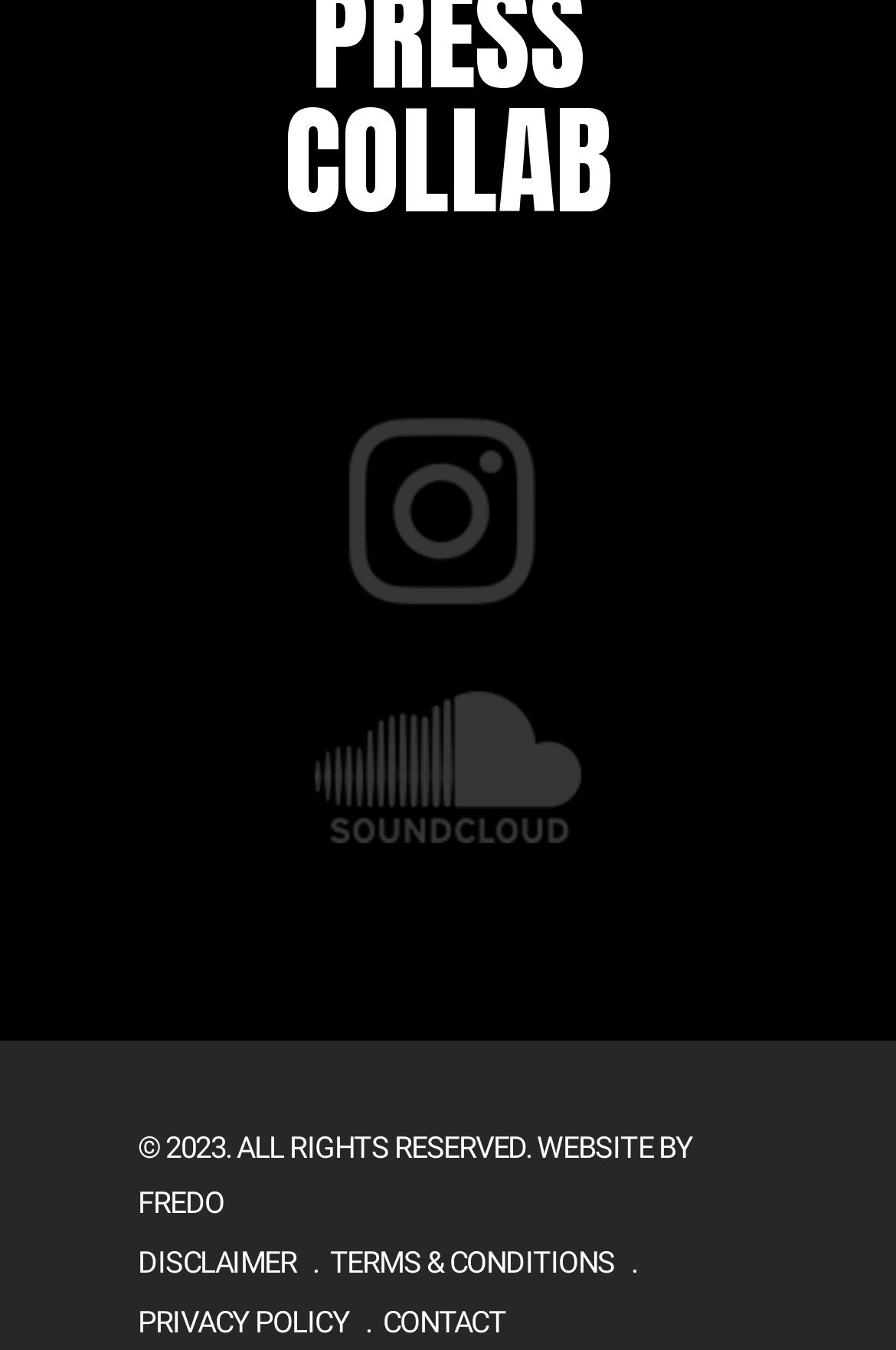Extract the bounding box coordinates for the UI element described as: "SharePoint Developer".

None